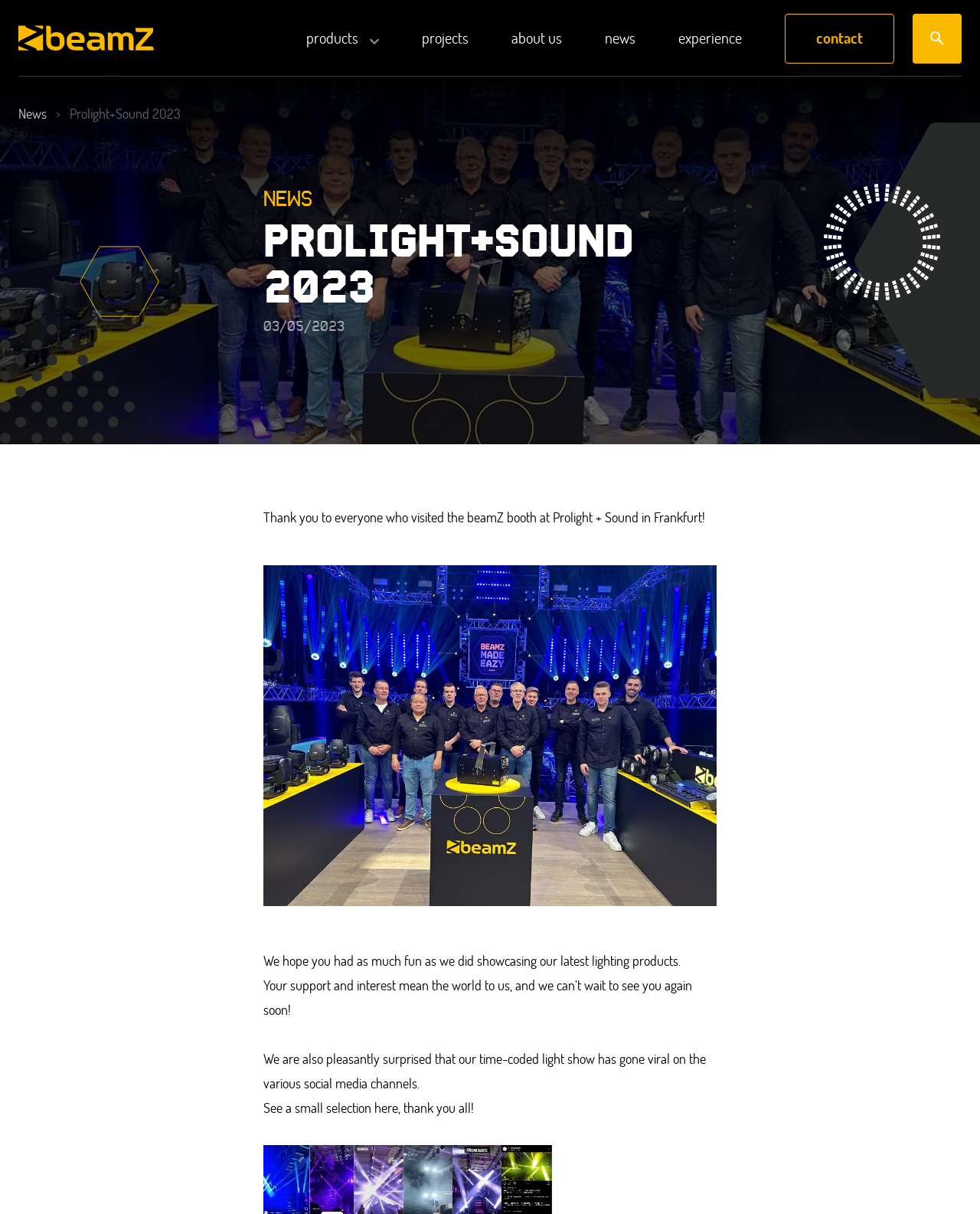What type of products does beamZ showcase?
Based on the visual details in the image, please answer the question thoroughly.

I inferred the answer by looking at the static text element with the text 'showcasing our latest lighting products.'. This sentence indicates that beamZ showcases lighting products.